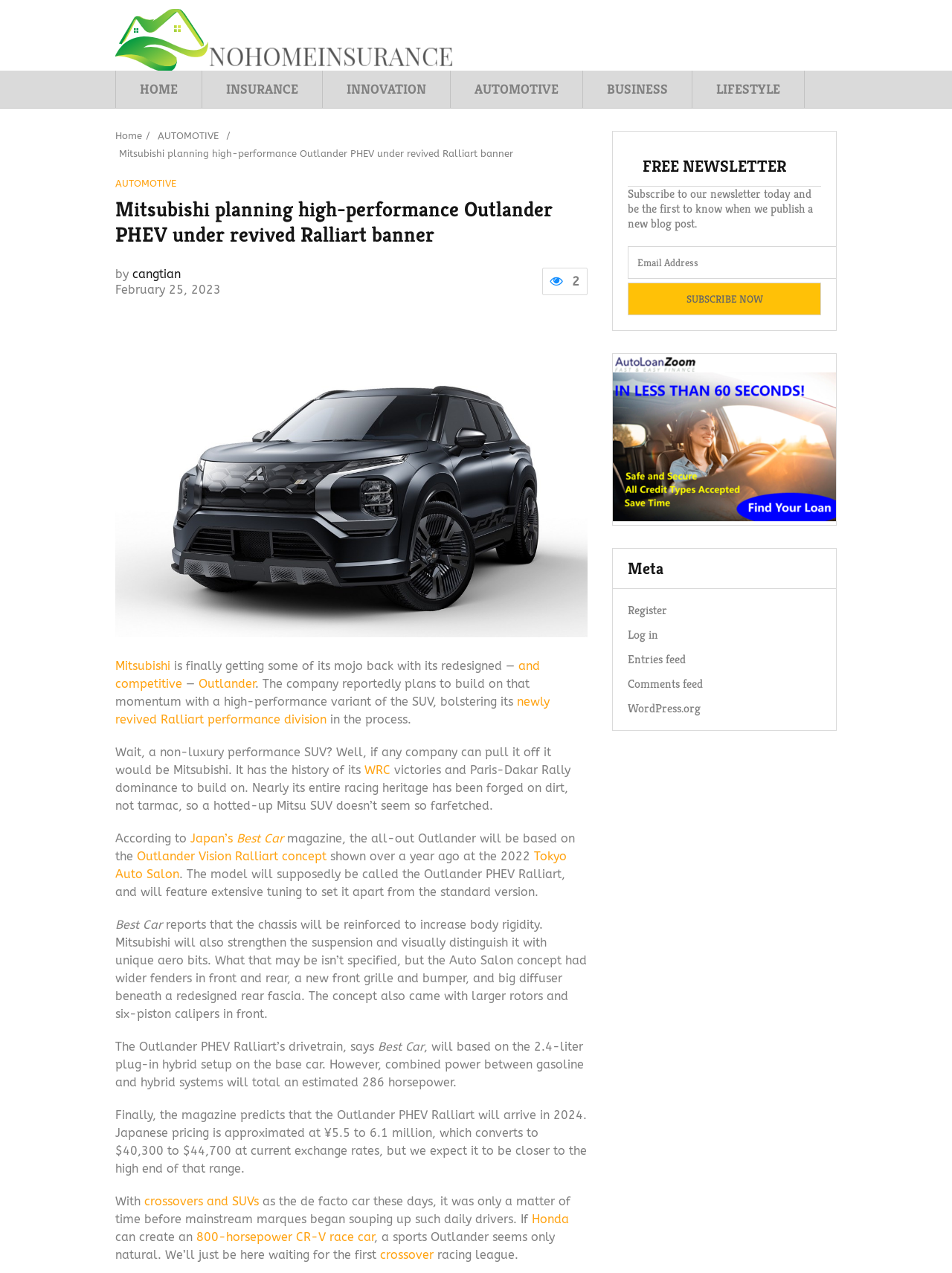Locate the bounding box of the UI element described by: "Entries feed" in the given webpage screenshot.

[0.659, 0.512, 0.72, 0.524]